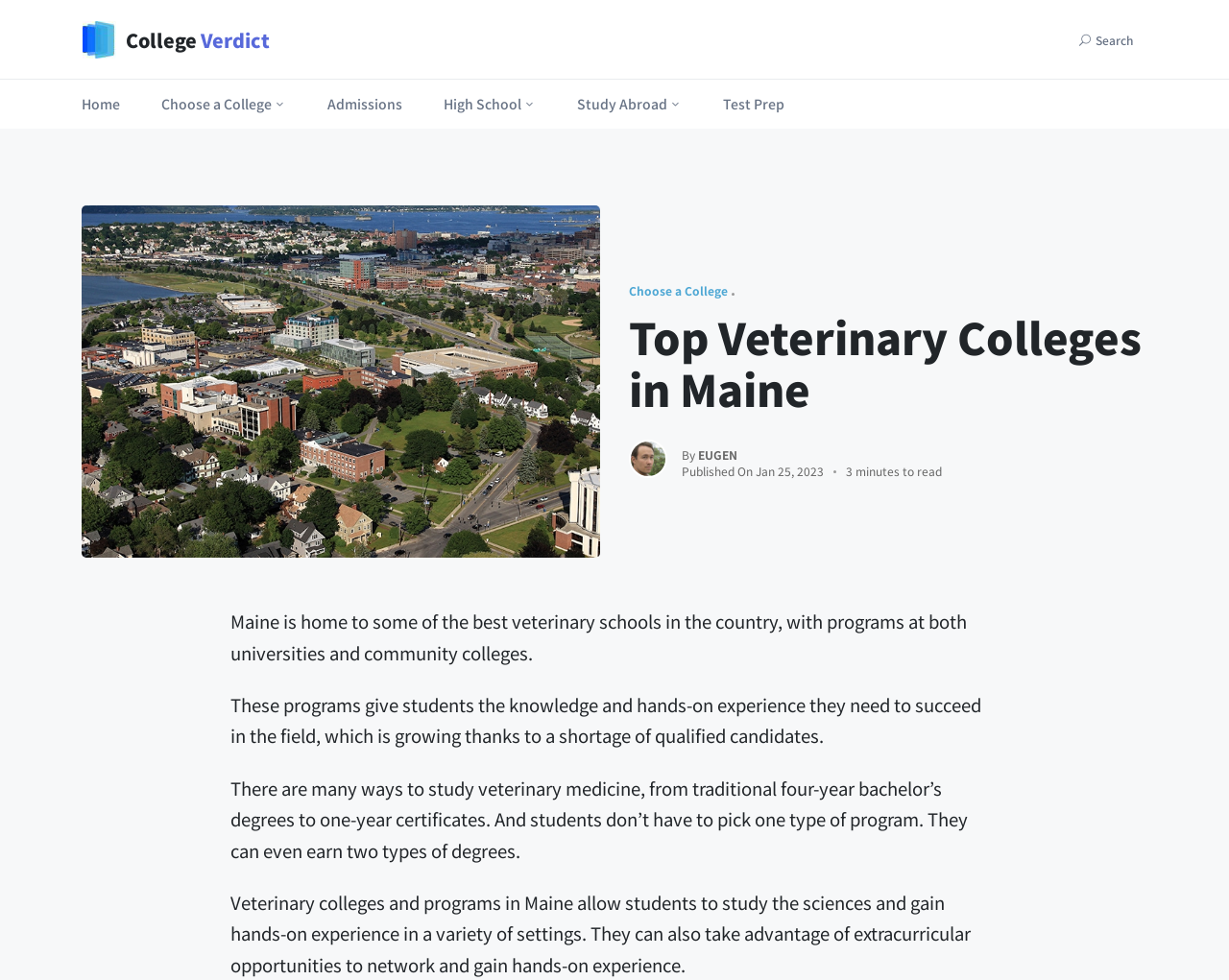Using the given description, provide the bounding box coordinates formatted as (top-left x, top-left y, bottom-right x, bottom-right y), with all values being floating point numbers between 0 and 1. Description: parent_node: NAVIGATION

[0.969, 0.01, 0.992, 0.039]